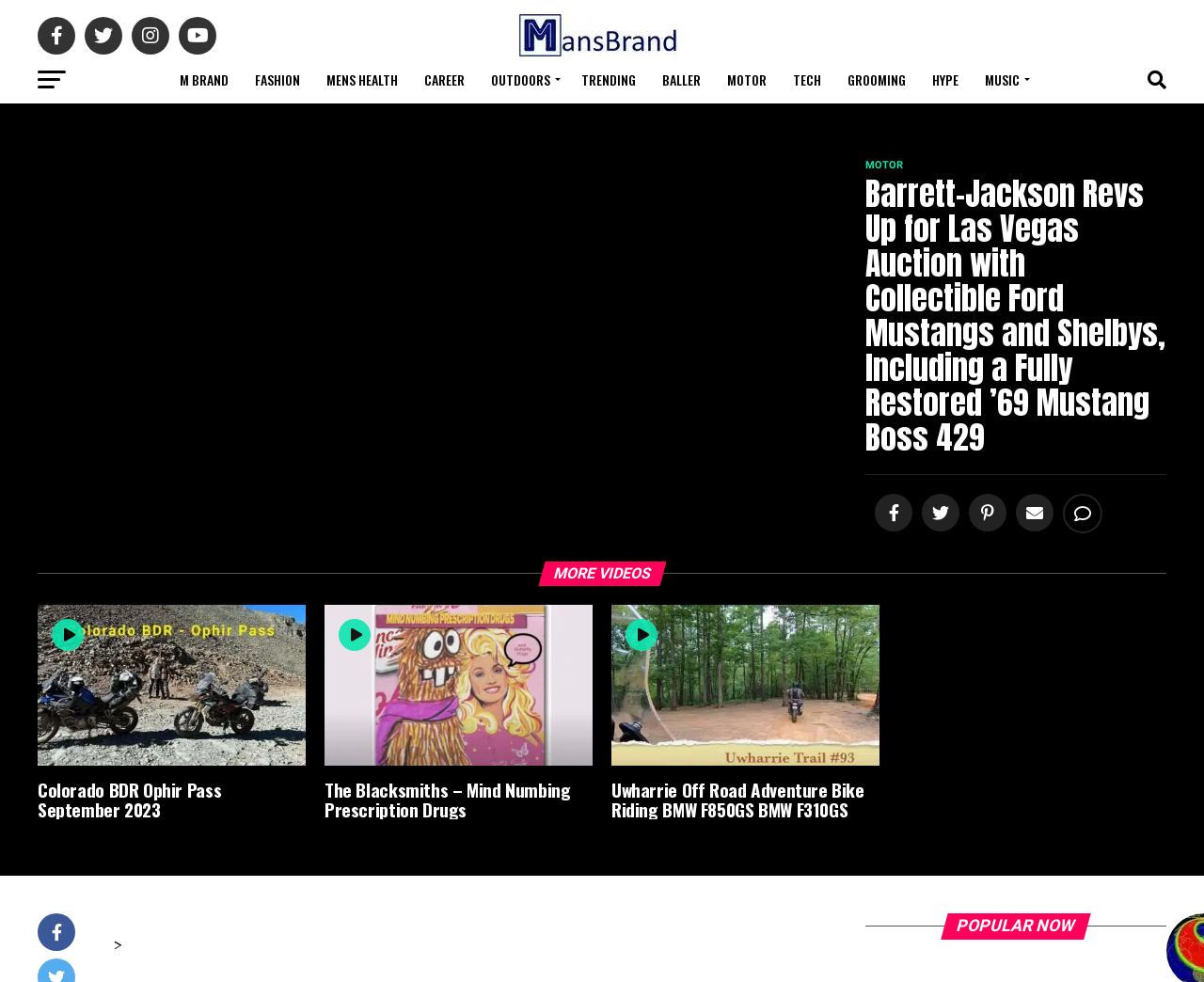Please identify the bounding box coordinates of the clickable area that will allow you to execute the instruction: "Watch the Colorado BDR Ophir Pass September 2023 video".

[0.031, 0.765, 0.254, 0.783]